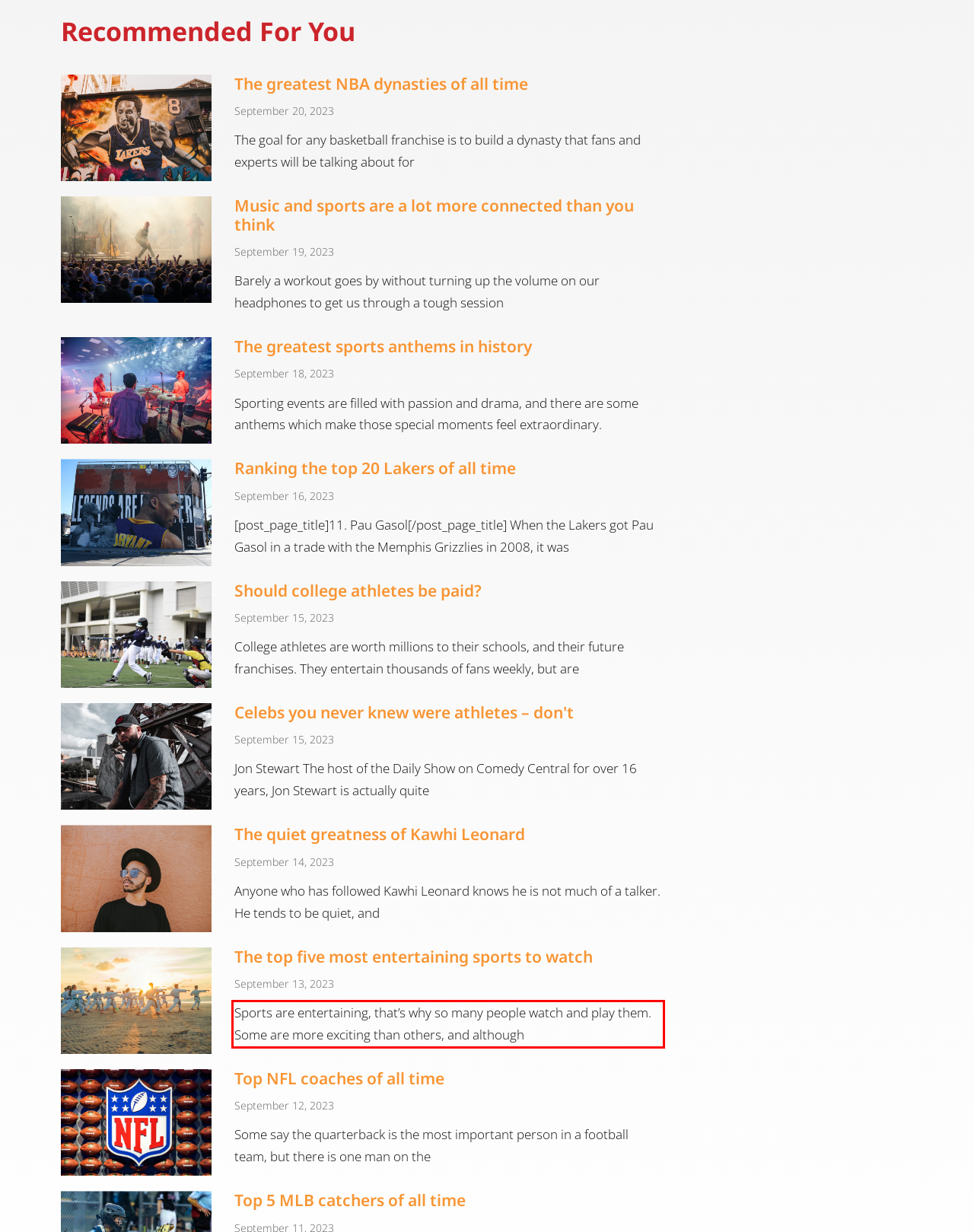Locate the red bounding box in the provided webpage screenshot and use OCR to determine the text content inside it.

Sports are entertaining, that’s why so many people watch and play them. Some are more exciting than others, and although